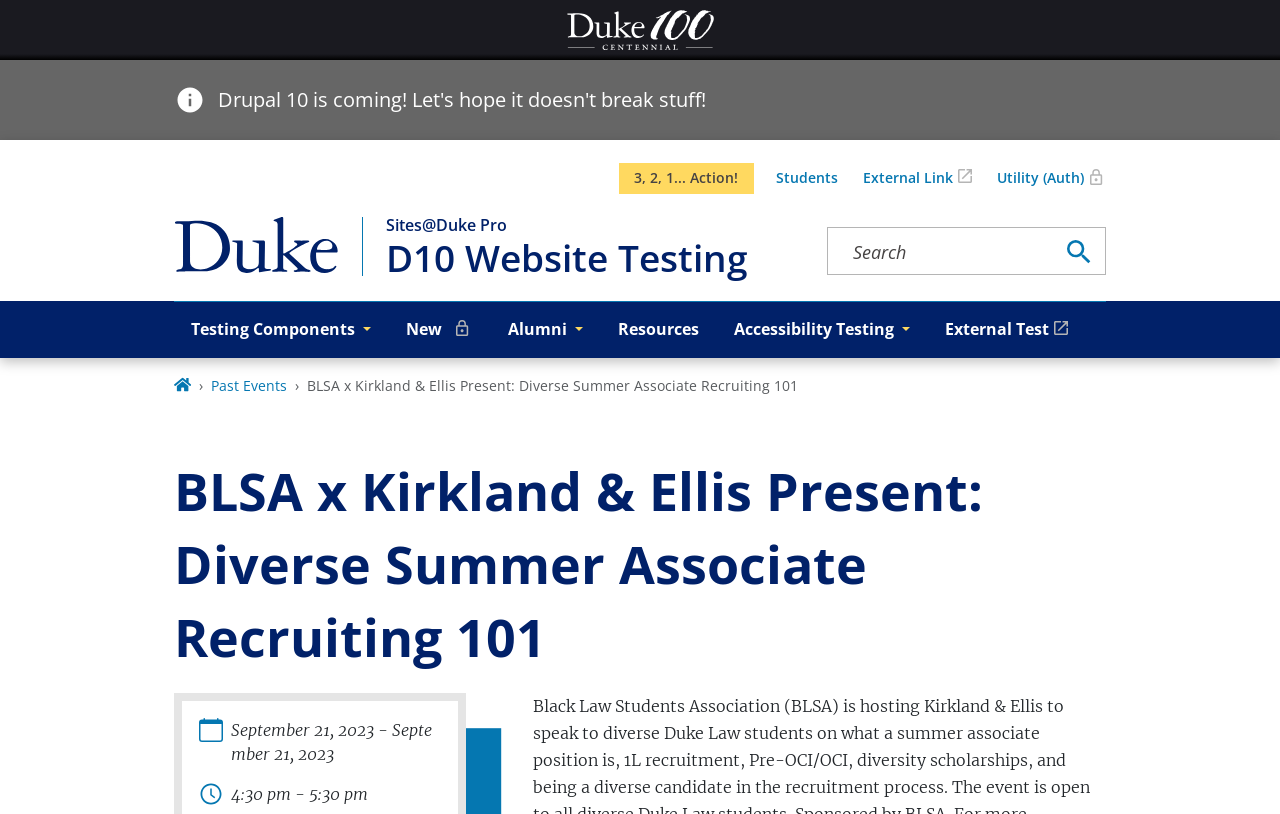Determine the bounding box coordinates for the region that must be clicked to execute the following instruction: "Click the 'Search' button".

[0.823, 0.283, 0.864, 0.337]